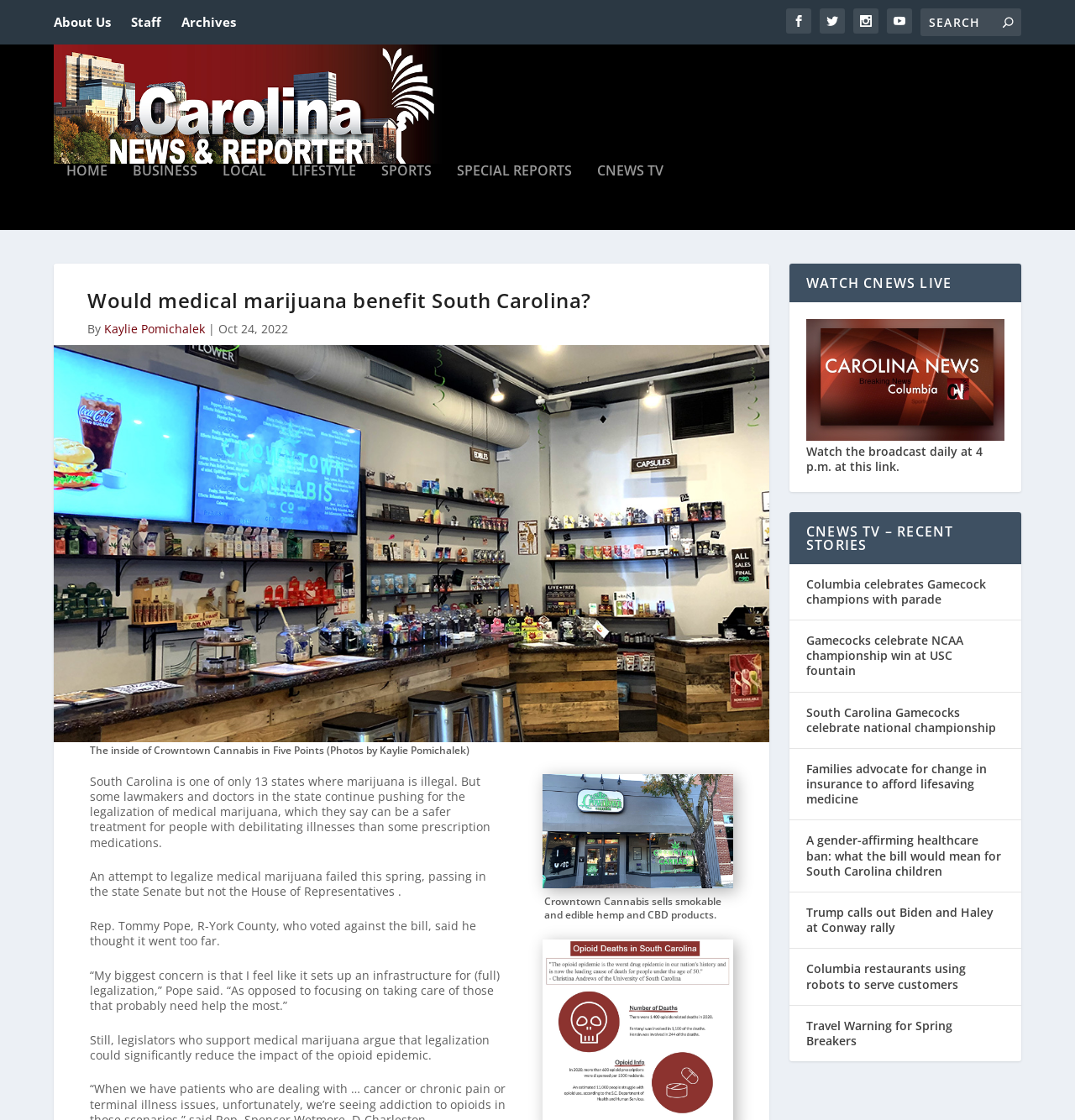Who wrote the article?
Based on the image, answer the question with as much detail as possible.

The author of the article is mentioned in the byline as Kaylie Pomichalek, who is also credited with taking the photos used in the article.